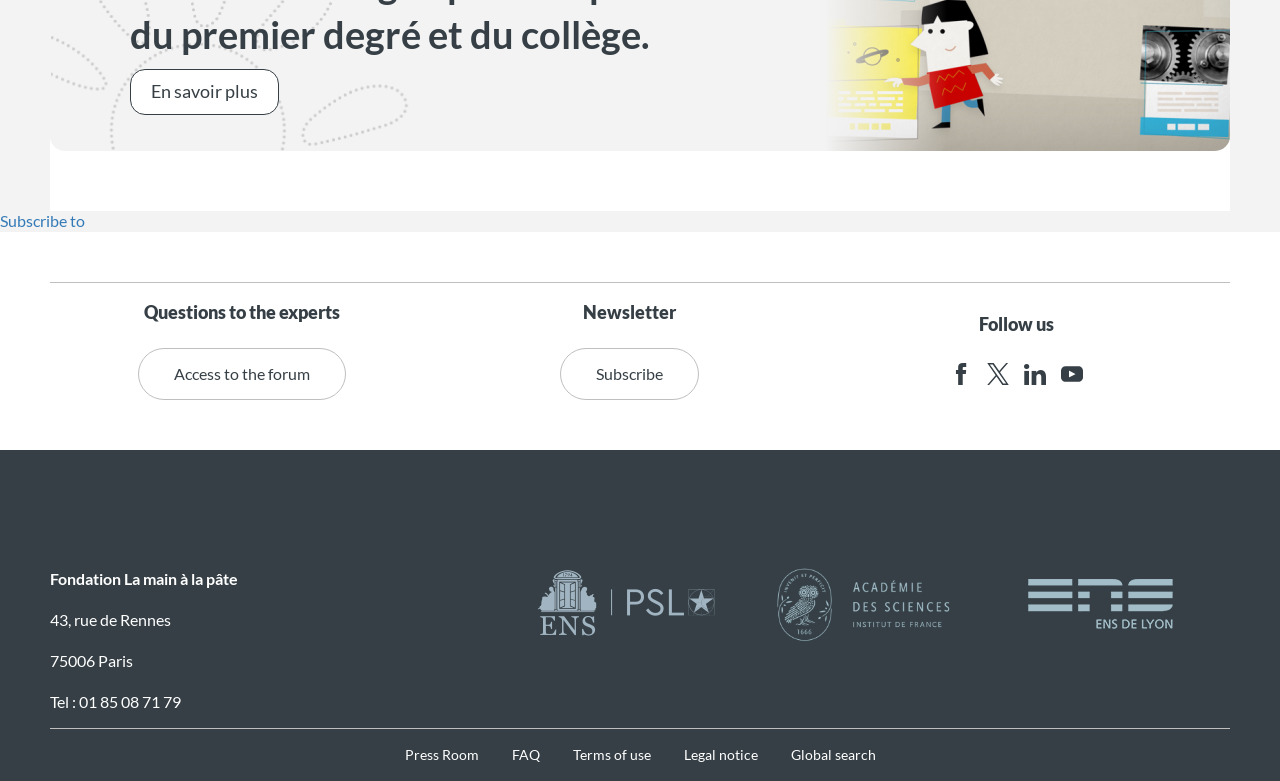How can I access the forum?
Based on the image, answer the question with a single word or brief phrase.

Click on 'Access to the forum'